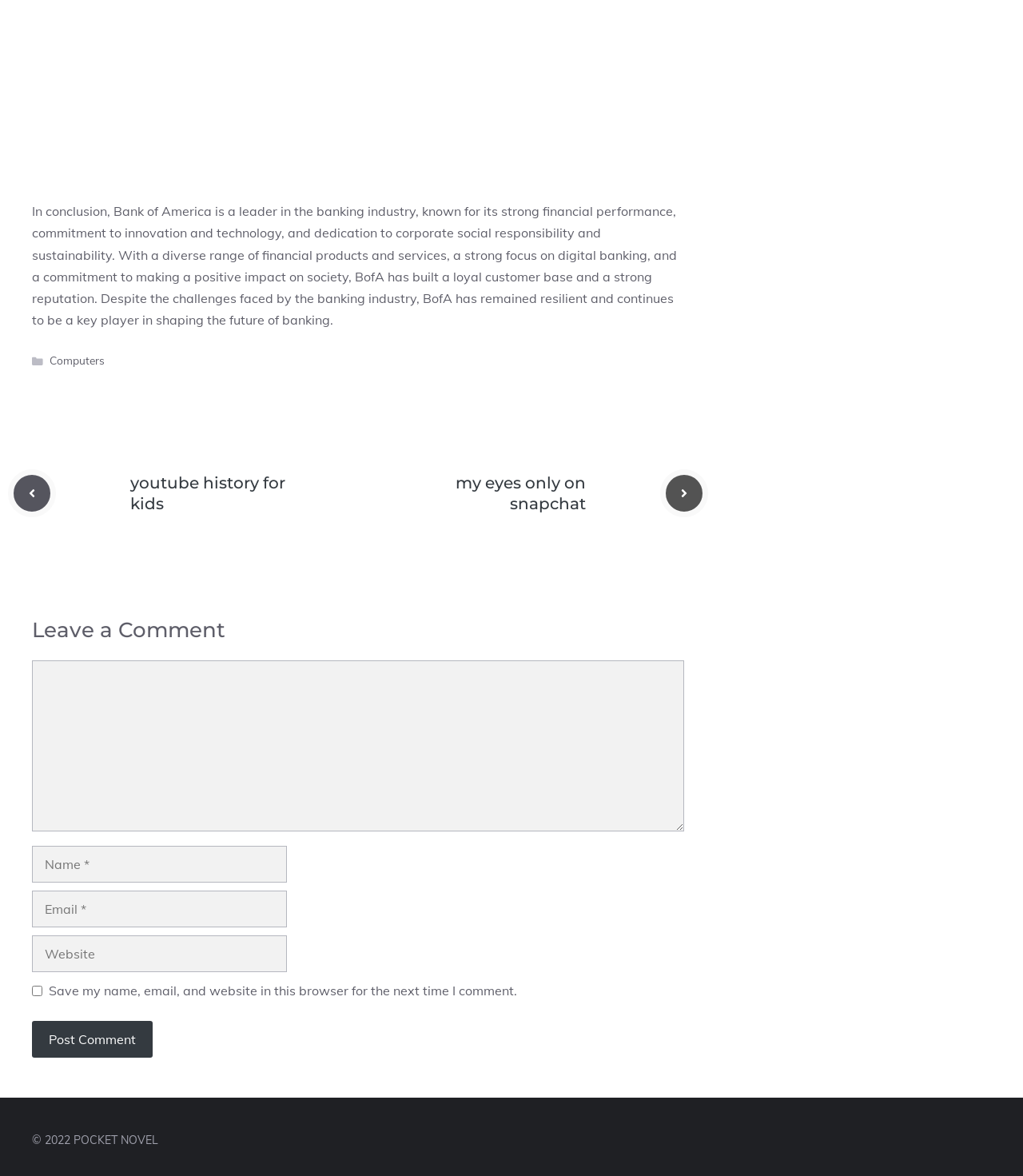What is the purpose of the checkbox in the comment section?
From the screenshot, supply a one-word or short-phrase answer.

Save comment information